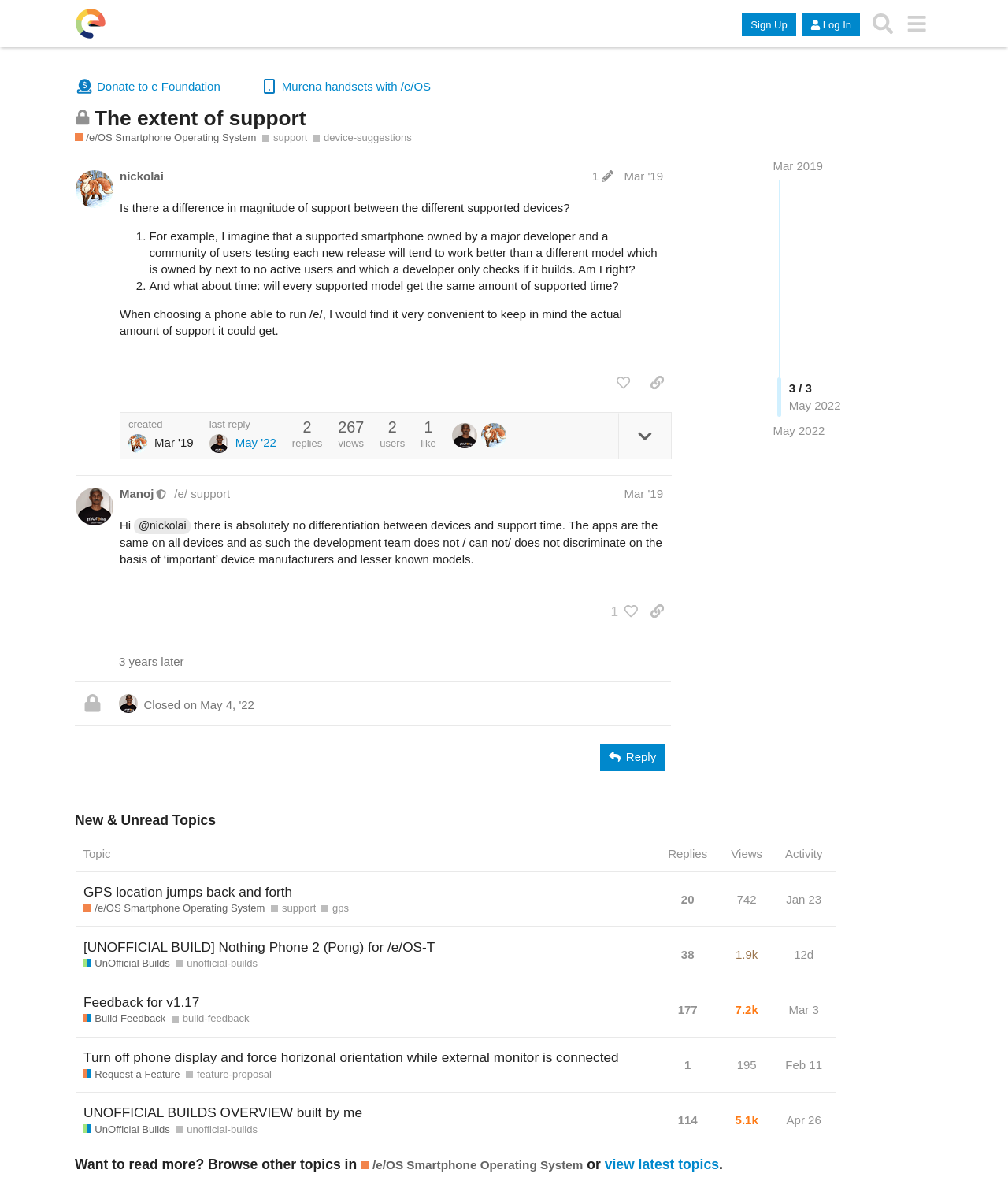How many posts are there in this discussion?
Using the image, answer in one word or phrase.

3